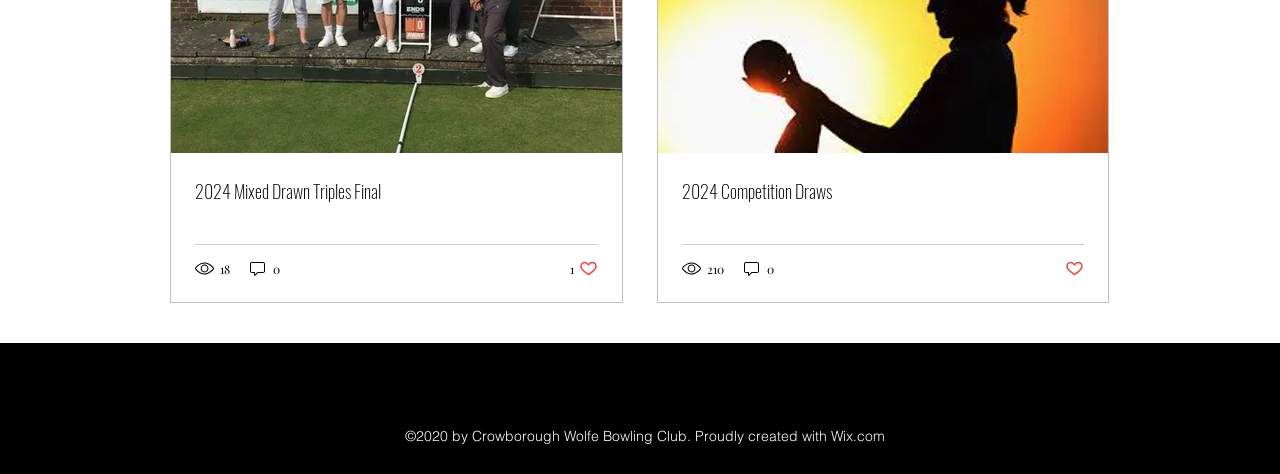Please identify the bounding box coordinates of the element's region that needs to be clicked to fulfill the following instruction: "View 2024 Mixed Drawn Triples Final". The bounding box coordinates should consist of four float numbers between 0 and 1, i.e., [left, top, right, bottom].

[0.152, 0.374, 0.467, 0.429]